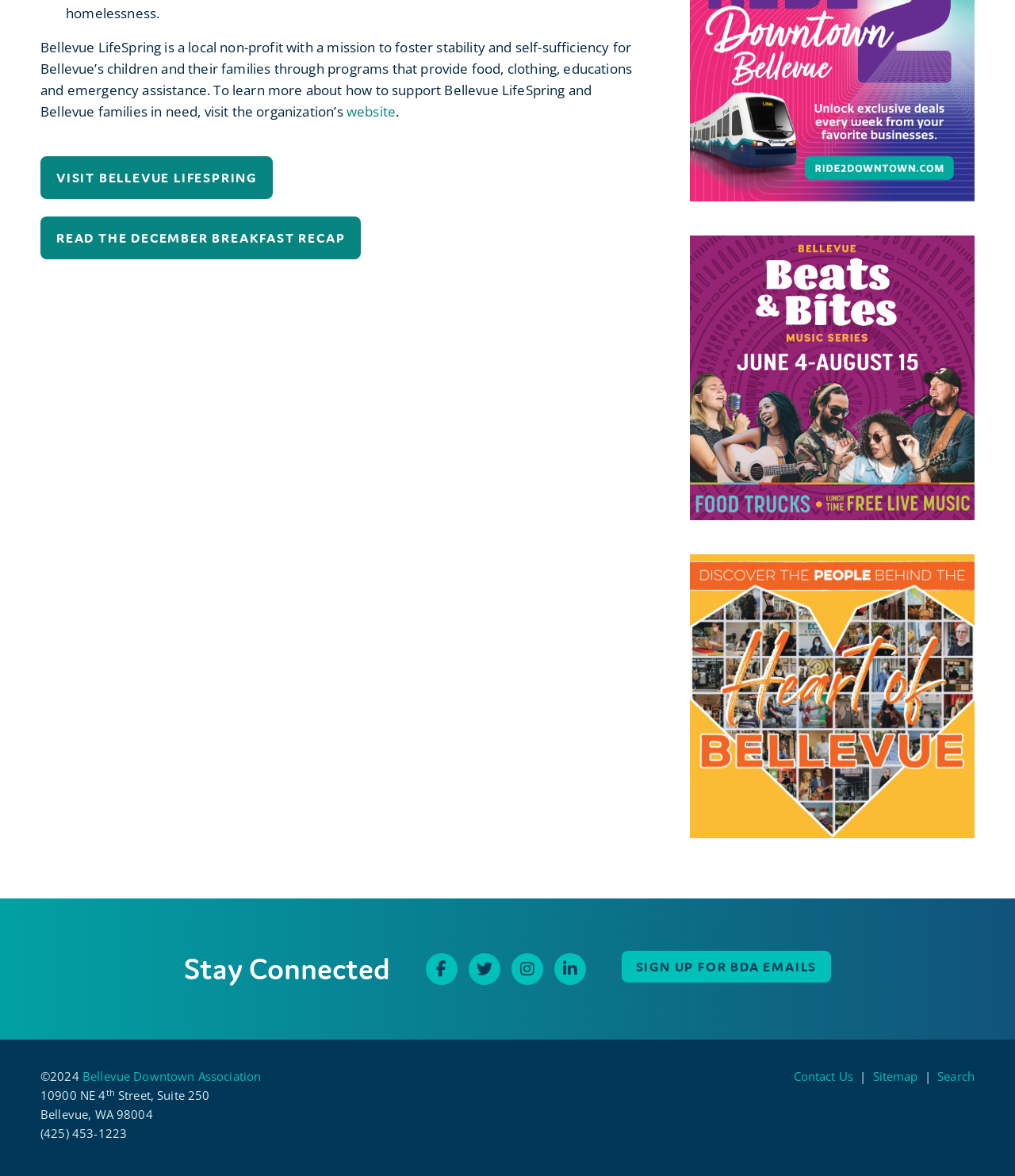What is the address of Bellevue Downtown Association?
Please craft a detailed and exhaustive response to the question.

From the StaticText elements with IDs 155, 156, and 157, I gathered the address of Bellevue Downtown Association, which is 10900 NE 4th Street, Suite 250.